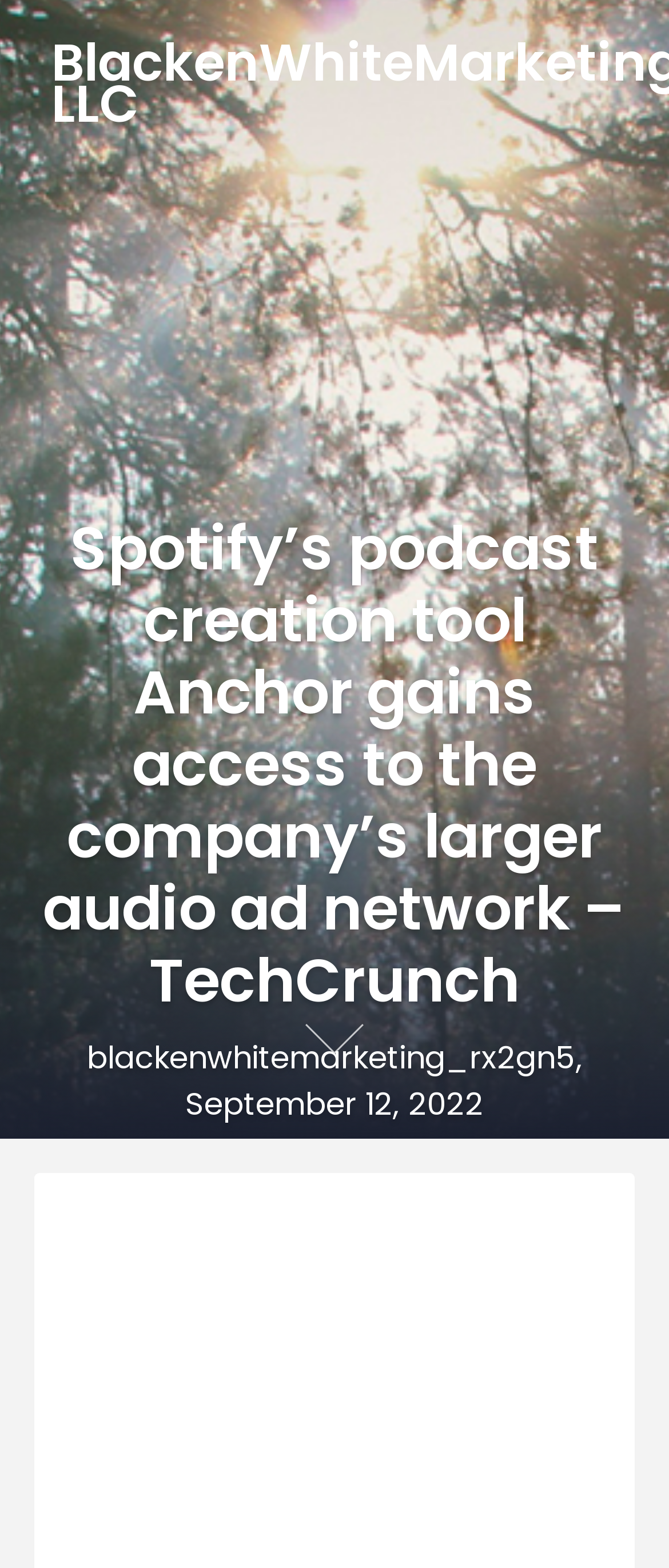What is the purpose of the Spotify Audience Network?
Provide a thorough and detailed answer to the question.

I found the purpose of the Spotify Audience Network by reading the text in the StaticText element that says 'allows advertisers to reach audiences across Spotify’s ad-supported music and original and exclusive podcast programs, as well as third-party podcasts from...'.